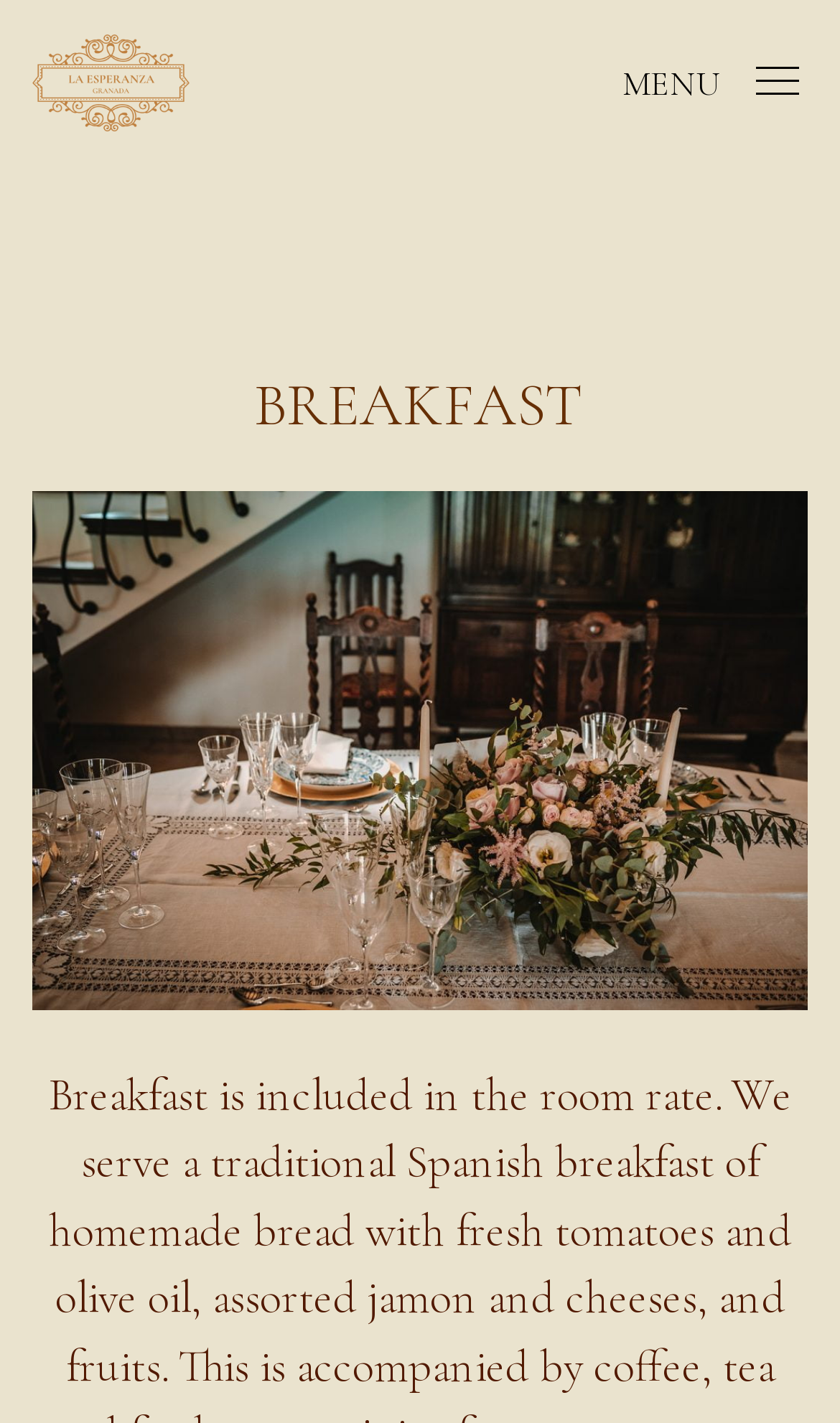Bounding box coordinates are to be given in the format (top-left x, top-left y, bottom-right x, bottom-right y). All values must be floating point numbers between 0 and 1. Provide the bounding box coordinate for the UI element described as: Language Menu

[0.7, 0.022, 1.0, 0.095]